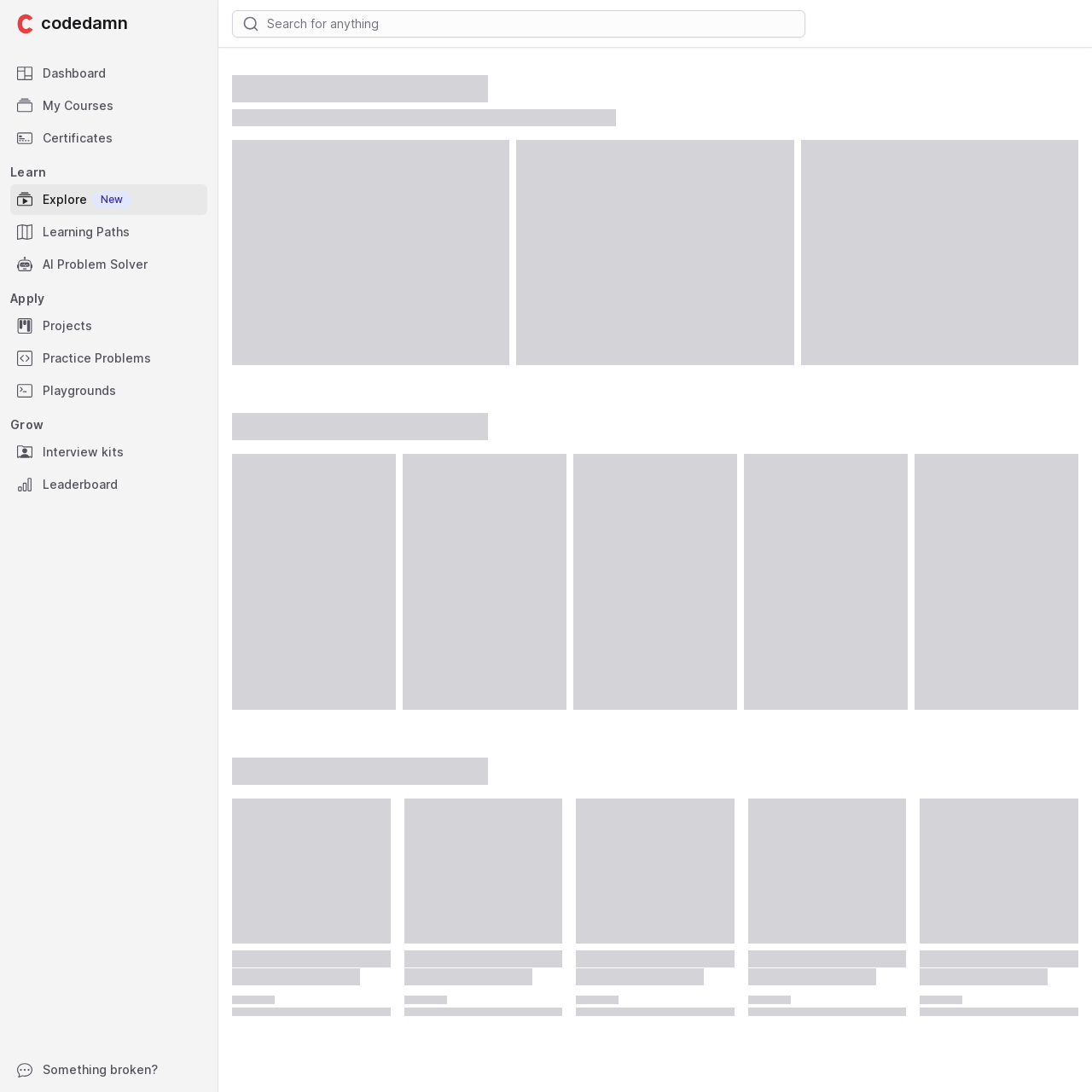Identify the bounding box coordinates for the UI element that matches this description: "AI Problem Solver".

[0.009, 0.228, 0.19, 0.256]